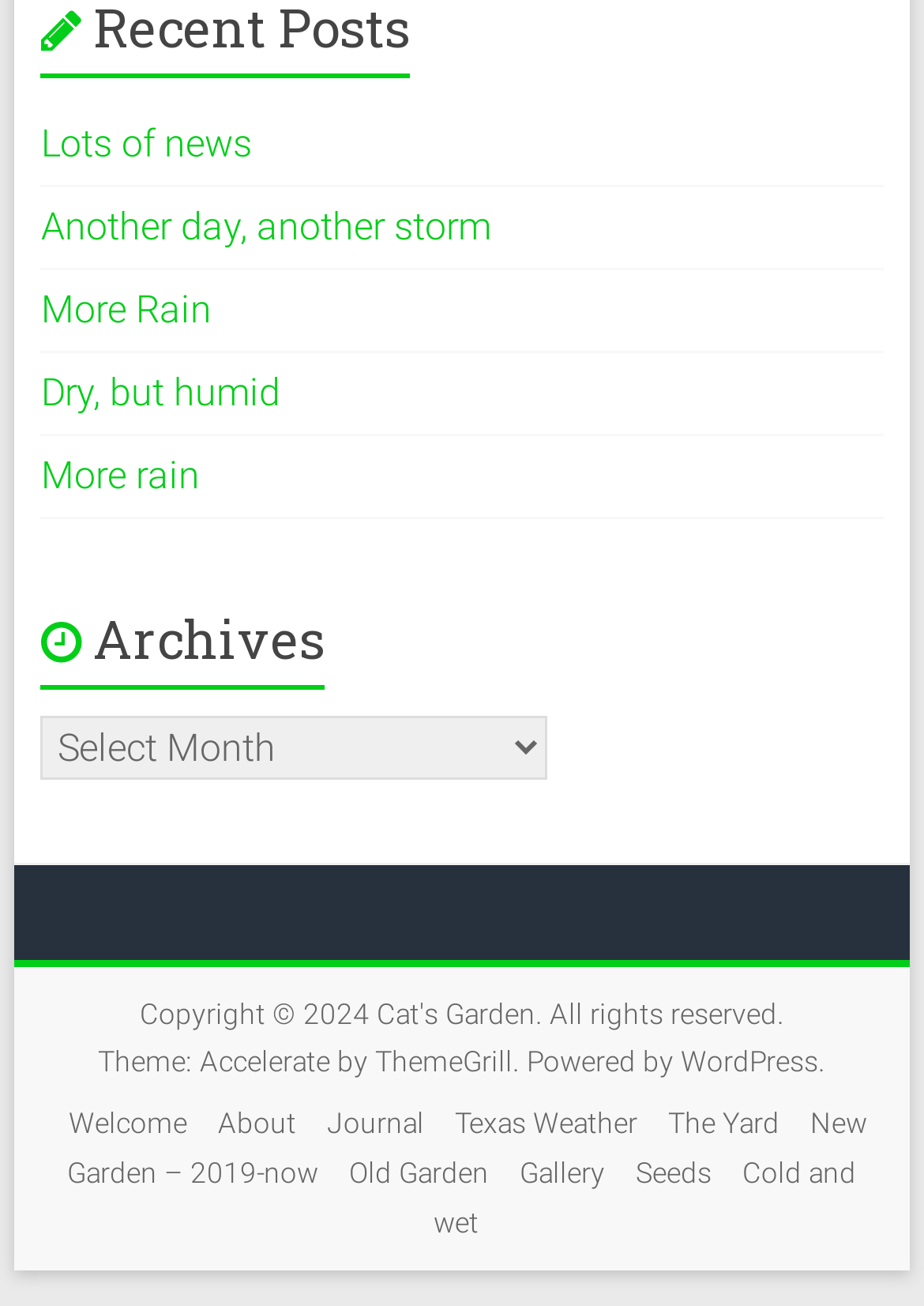What is the name of the garden mentioned in the website?
Based on the image, give a one-word or short phrase answer.

Cat's Garden